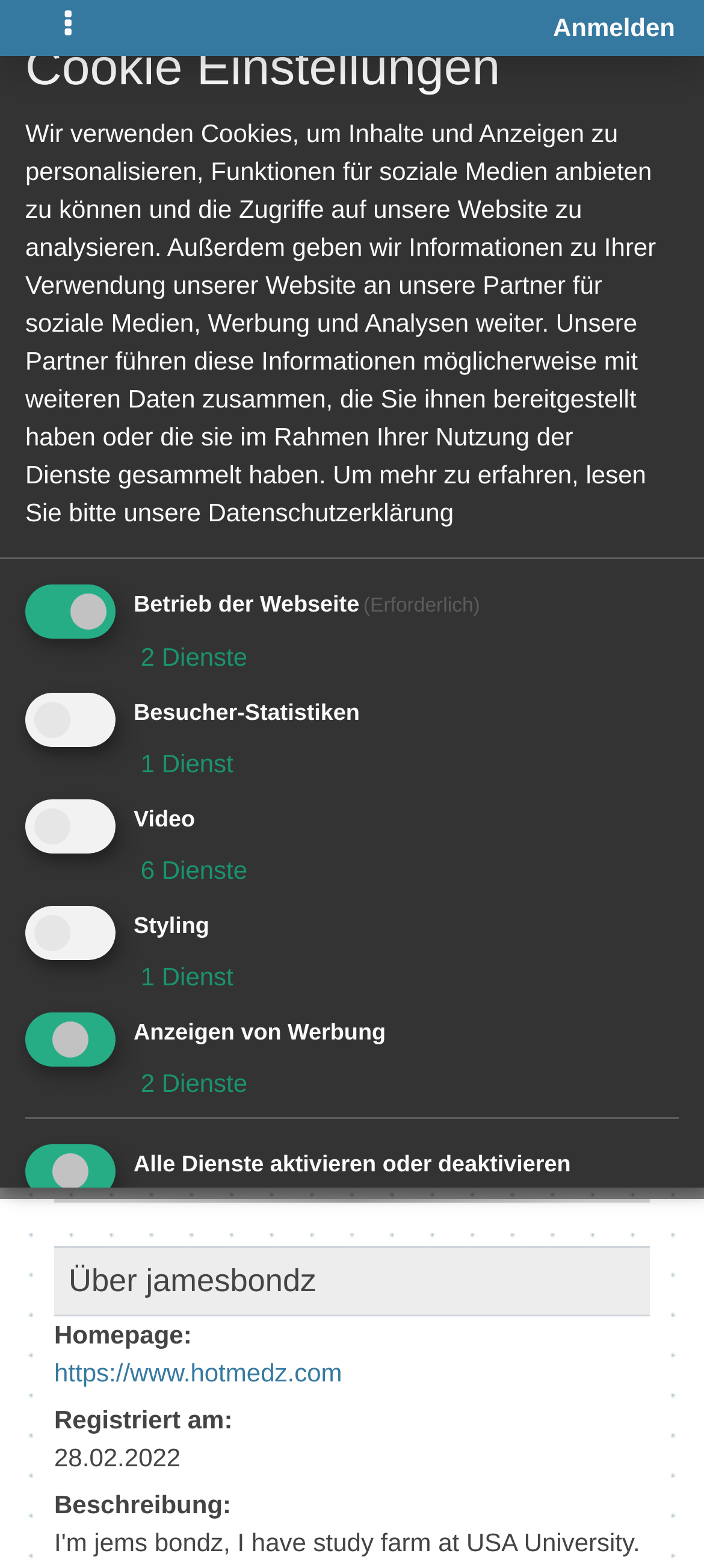Determine the bounding box coordinates of the region to click in order to accomplish the following instruction: "Save selection". Provide the coordinates as four float numbers between 0 and 1, specifically [left, top, right, bottom].

[0.036, 0.848, 0.372, 0.909]